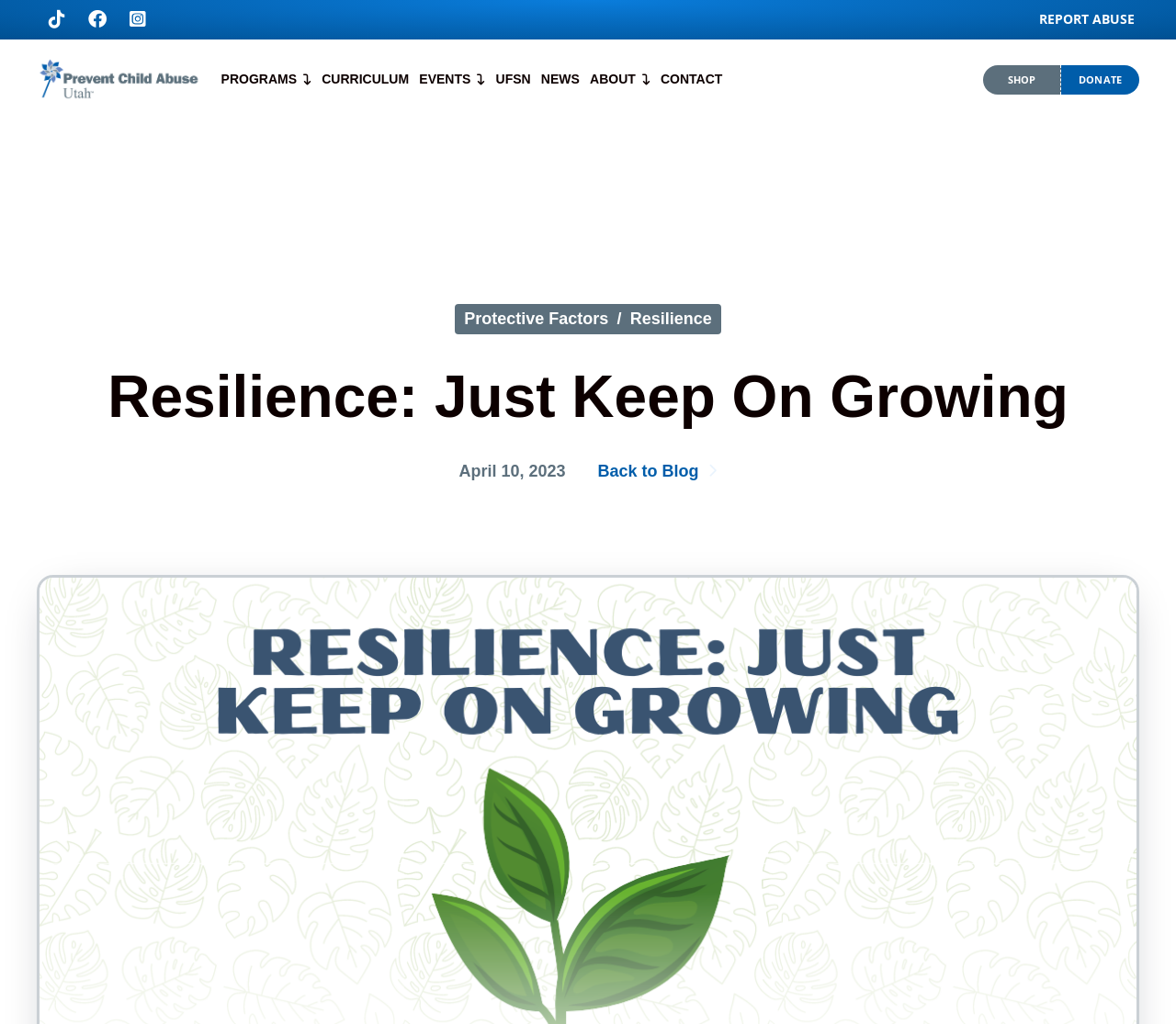Could you locate the bounding box coordinates for the section that should be clicked to accomplish this task: "Read the 'Resilience' article".

[0.536, 0.3, 0.605, 0.323]